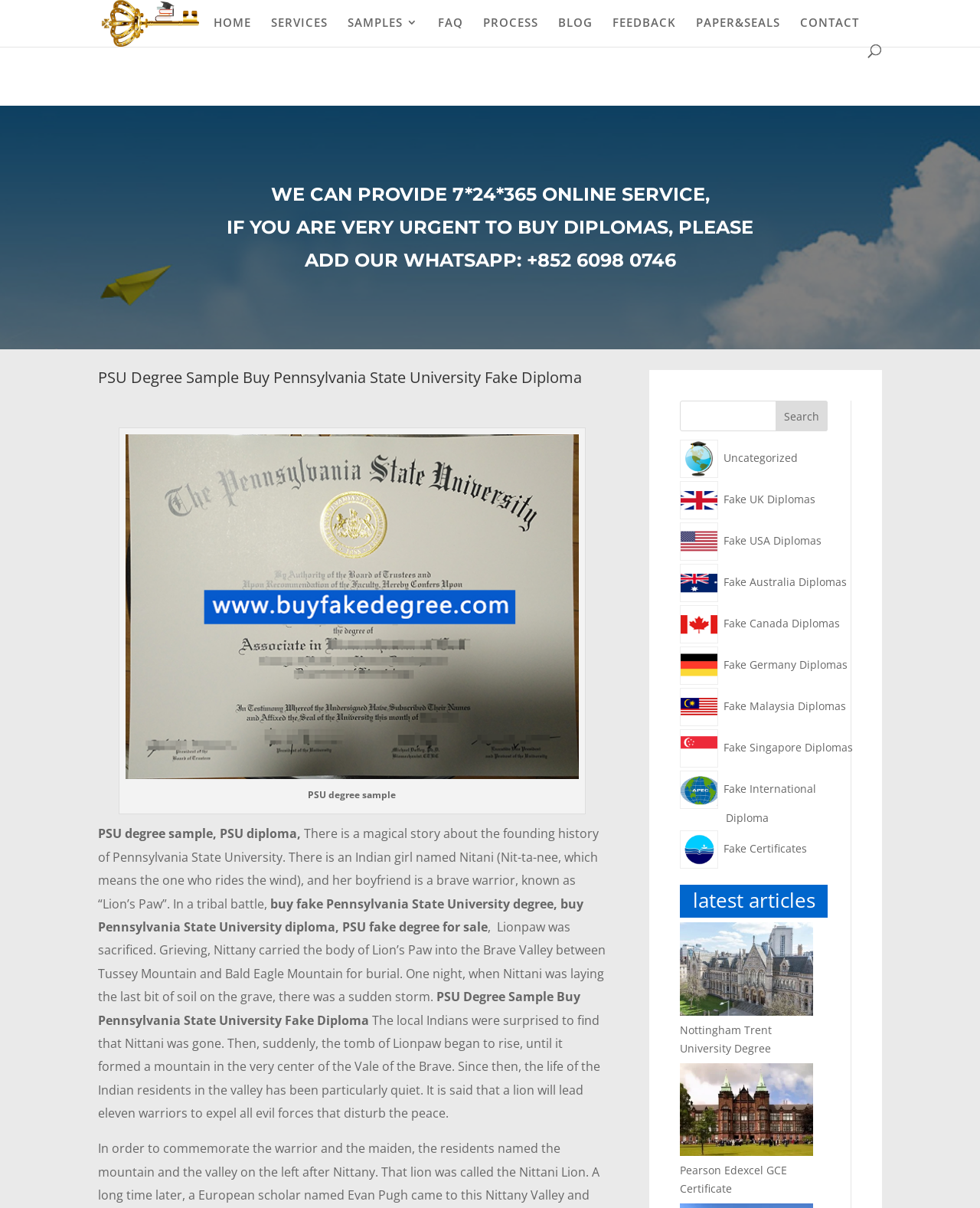Identify the bounding box coordinates of the clickable region necessary to fulfill the following instruction: "Click on HOME link". The bounding box coordinates should be four float numbers between 0 and 1, i.e., [left, top, right, bottom].

[0.218, 0.014, 0.256, 0.037]